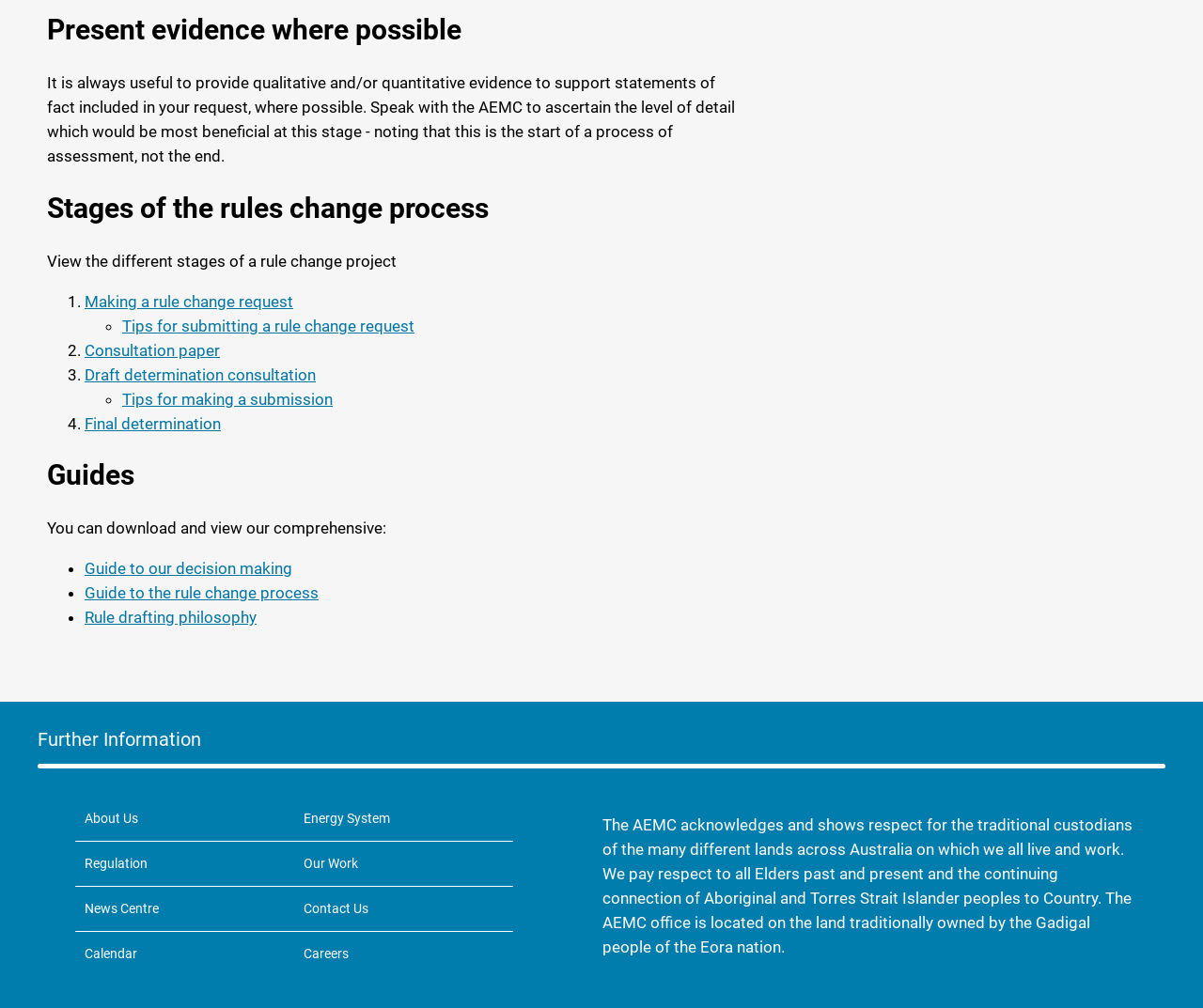Using the webpage screenshot, find the UI element described by Rule drafting philosophy. Provide the bounding box coordinates in the format (top-left x, top-left y, bottom-right x, bottom-right y), ensuring all values are floating point numbers between 0 and 1.

[0.07, 0.603, 0.213, 0.622]